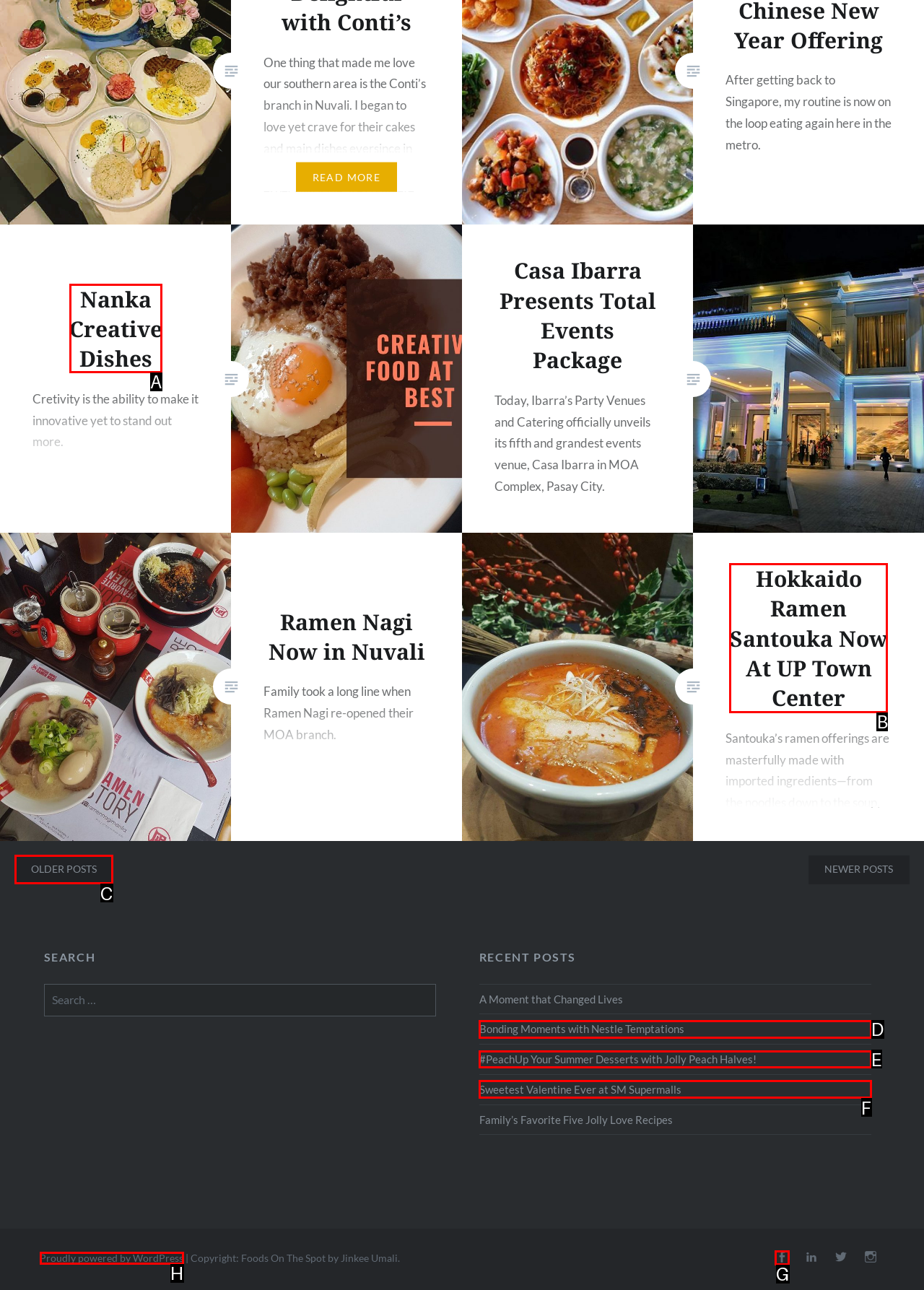Select the right option to accomplish this task: Visit Nanka Creative Dishes. Reply with the letter corresponding to the correct UI element.

A